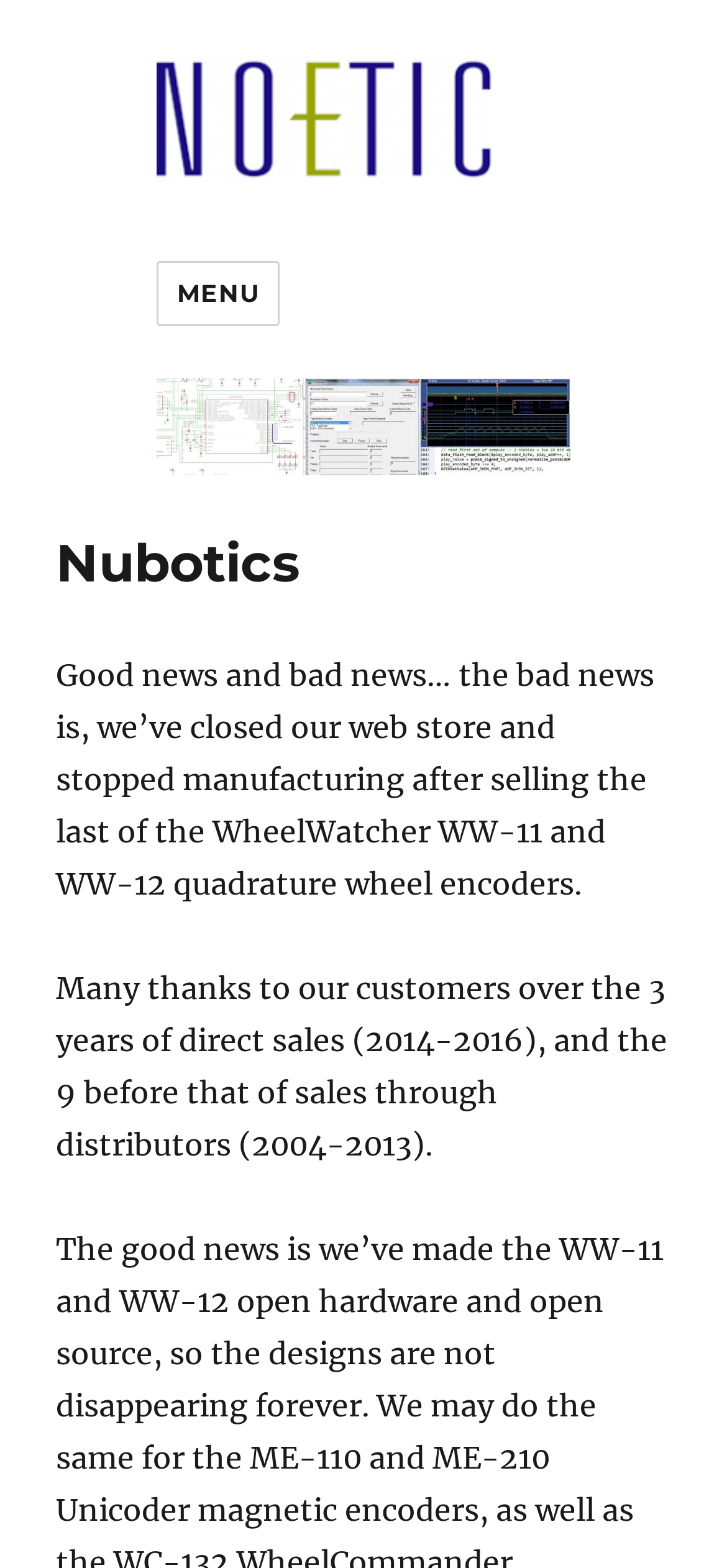What is the status of the web store?
Using the information from the image, give a concise answer in one word or a short phrase.

Closed